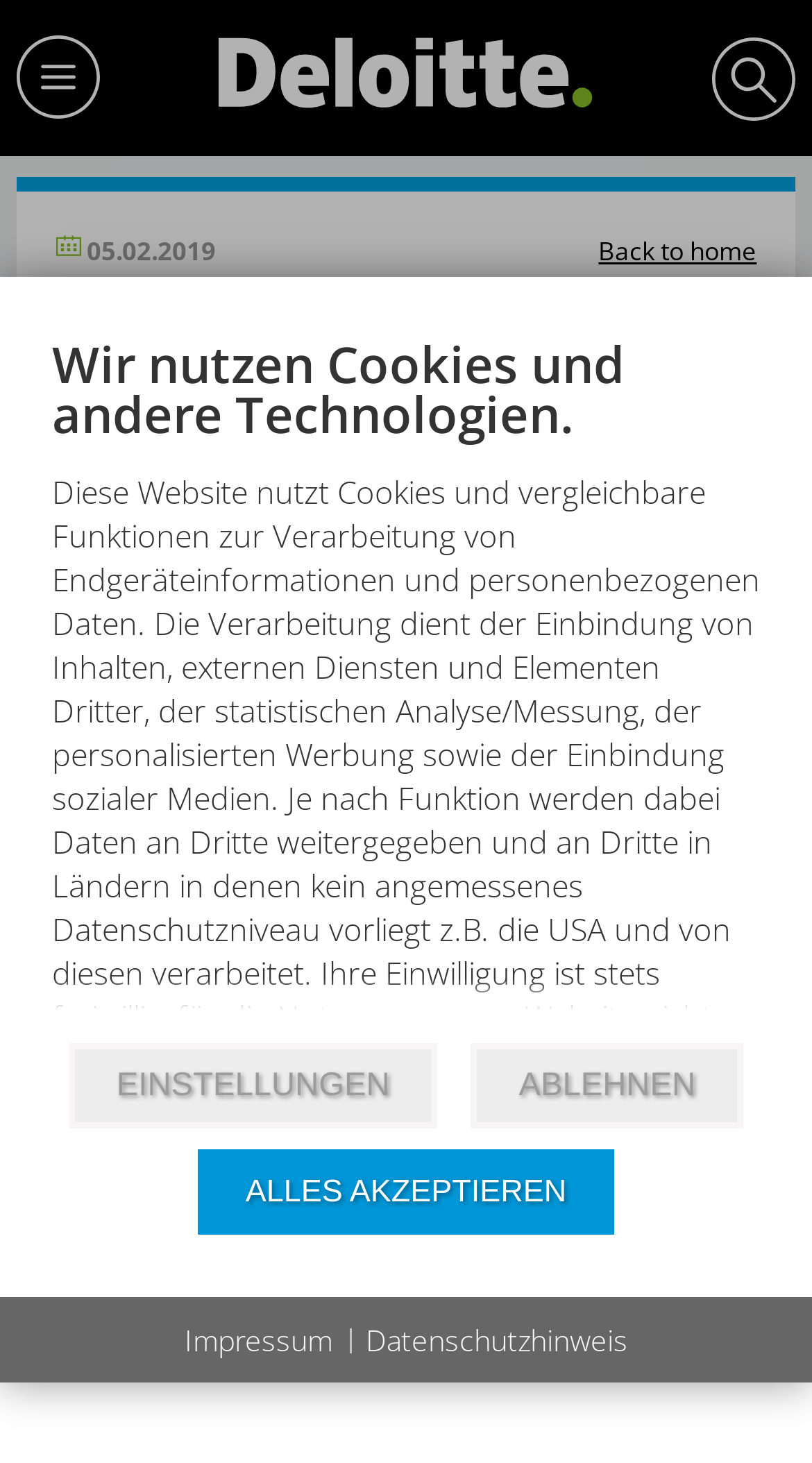Is there a link to download the news article in PDF format?
Give a thorough and detailed response to the question.

I found a link with the text 'PDF' which is located below the heading 'European Commission requests Germany to revise exit tax rules', indicating that the news article can be downloaded in PDF format.